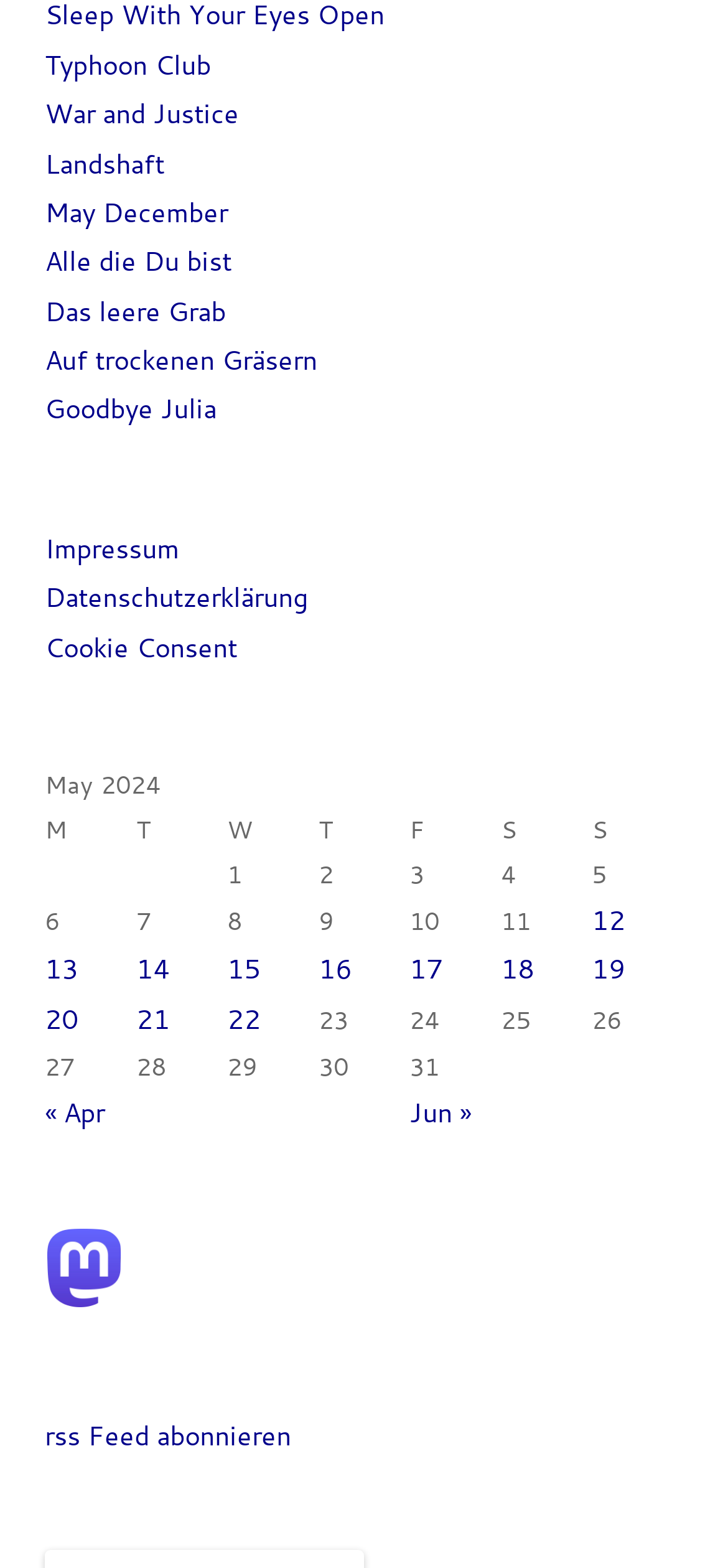Use one word or a short phrase to answer the question provided: 
What is the last day of the month?

31